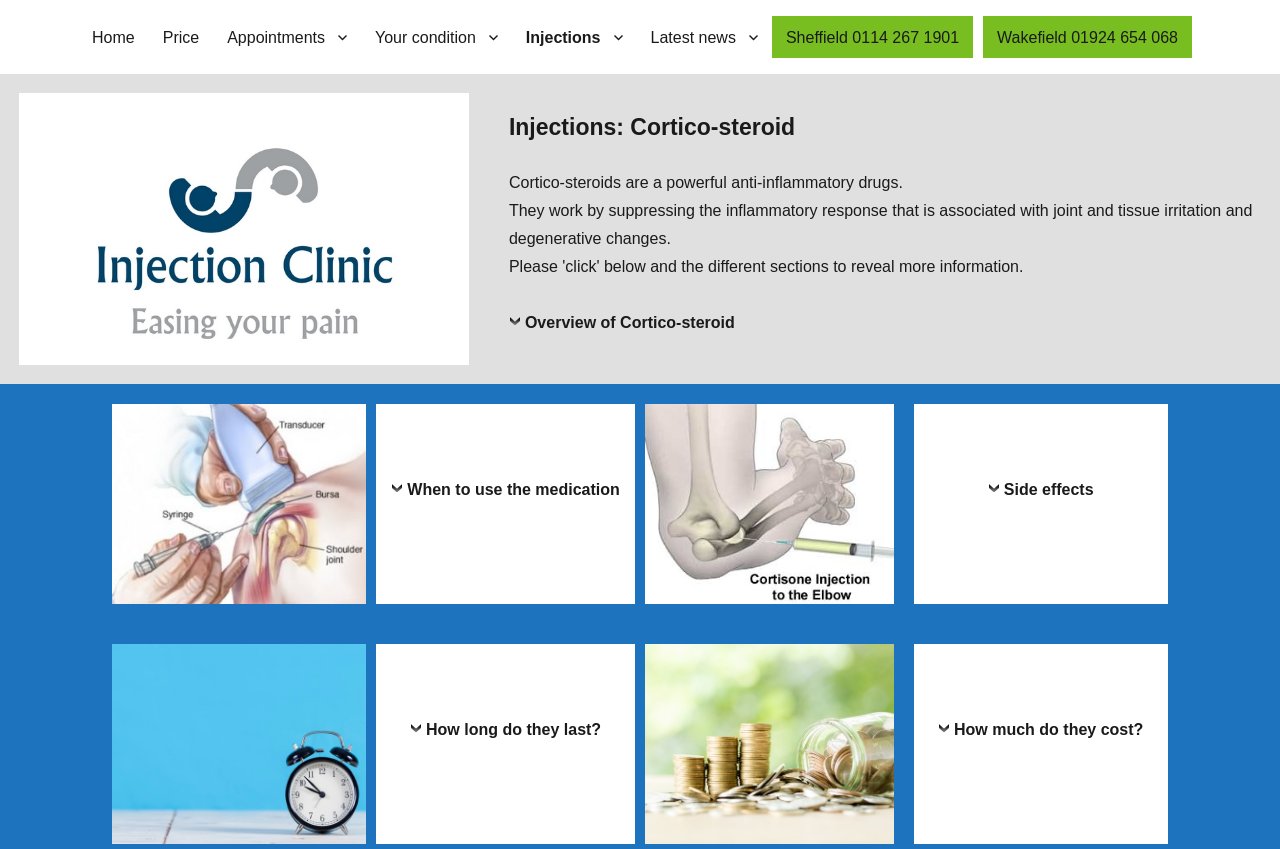What is the name of the clinic?
Using the screenshot, give a one-word or short phrase answer.

Injection Clinic Sheffield Barnsley